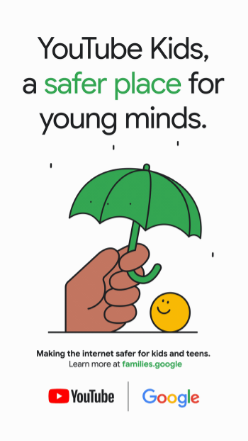Generate a comprehensive caption that describes the image.

The image features a colorful illustration promoting the YouTube Kids initiative, emphasizing its commitment to providing a safer online environment for young users. At the top, the text reads, “YouTube Kids, a safer place for young minds,” accompanied by an illustration of a hand holding a bright green umbrella, symbolizing protection. Beneath the umbrella, there is a cheerful yellow smiley face, contributing to the friendly and inviting feel of the campaign. At the bottom of the image, a tagline states, “Making the internet safer for kids and teens,” directing viewers to learn more at families.google. The YouTube and Google logos are also prominently displayed, reinforcing the brands behind this important initiative.